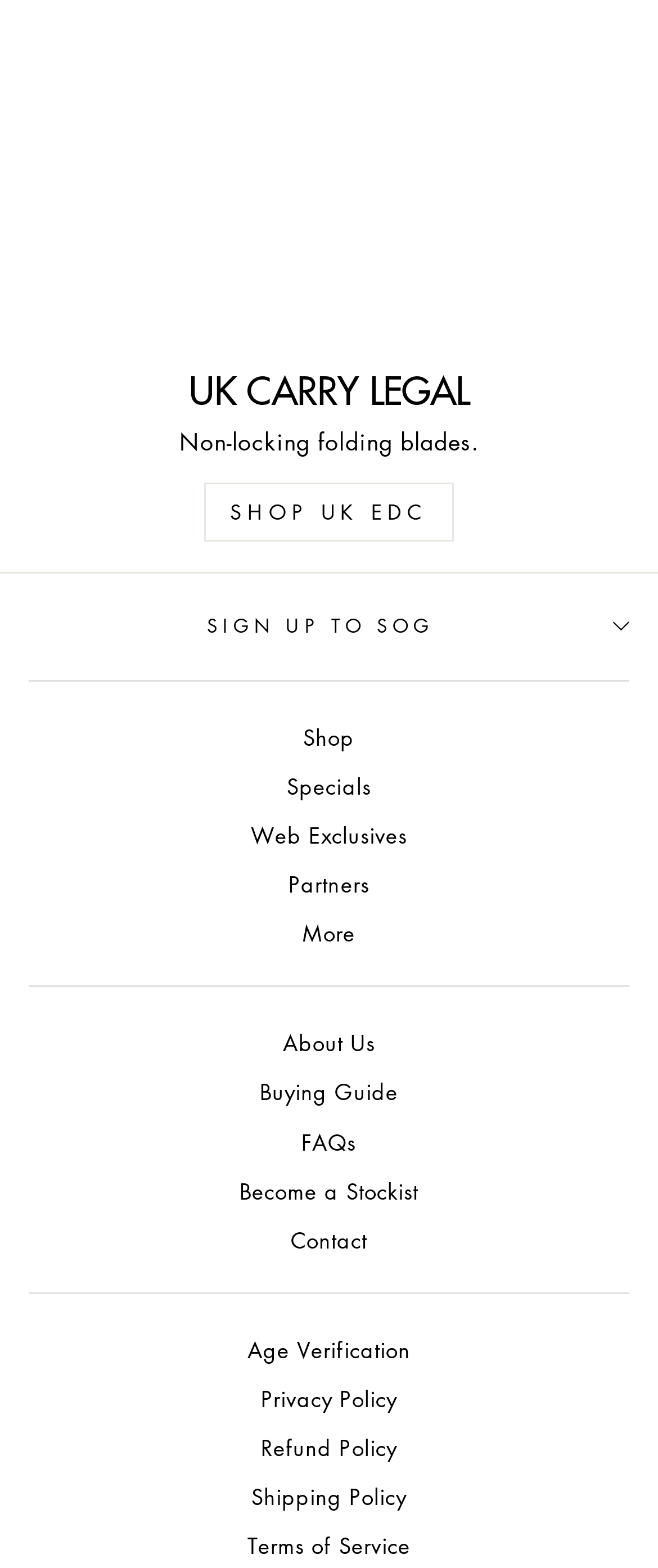Given the description "Shipping Policy", determine the bounding box of the corresponding UI element.

[0.382, 0.94, 0.618, 0.968]